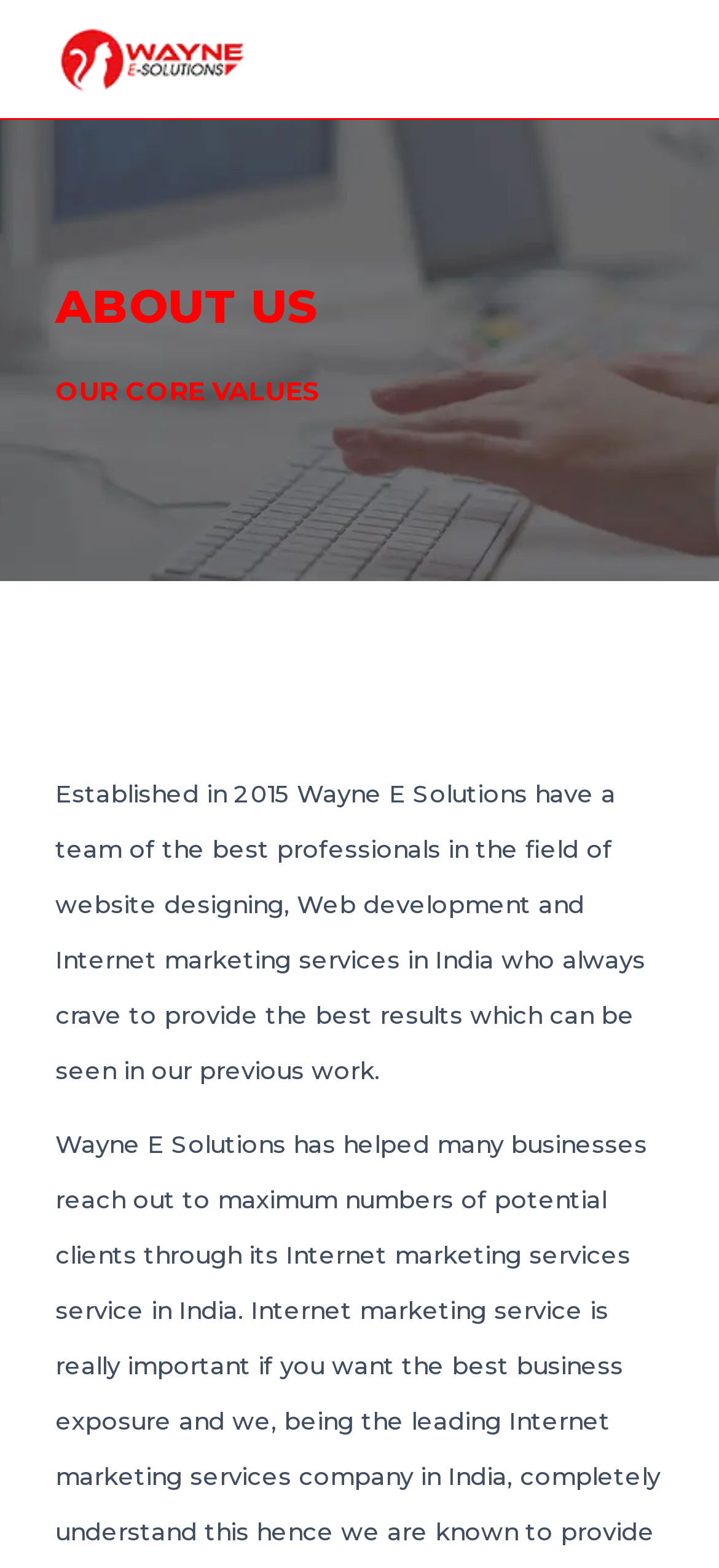What is the core value of Wayne E Solutions?
Carefully examine the image and provide a detailed answer to the question.

I found the core value by reading the static text element that describes the company's core values. The text mentions 'always crave to provide the best results' which gives me the answer.